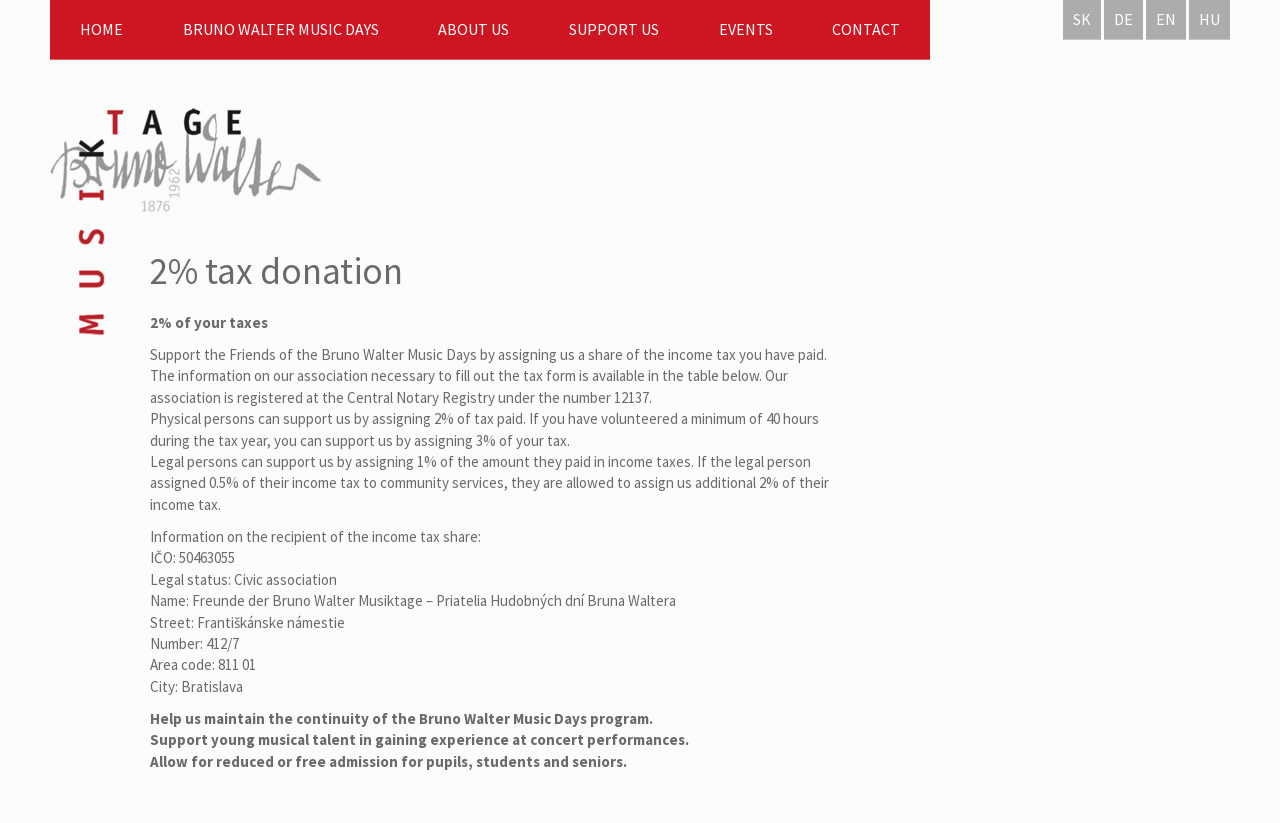Look at the image and give a detailed response to the following question: What is the address of the Friends of the Bruno Walter Music Days?

The webpage provides the address of the Friends of the Bruno Walter Music Days, which is Františkánske námestie 412/7, in the city of Bratislava, with an area code of 811 01.